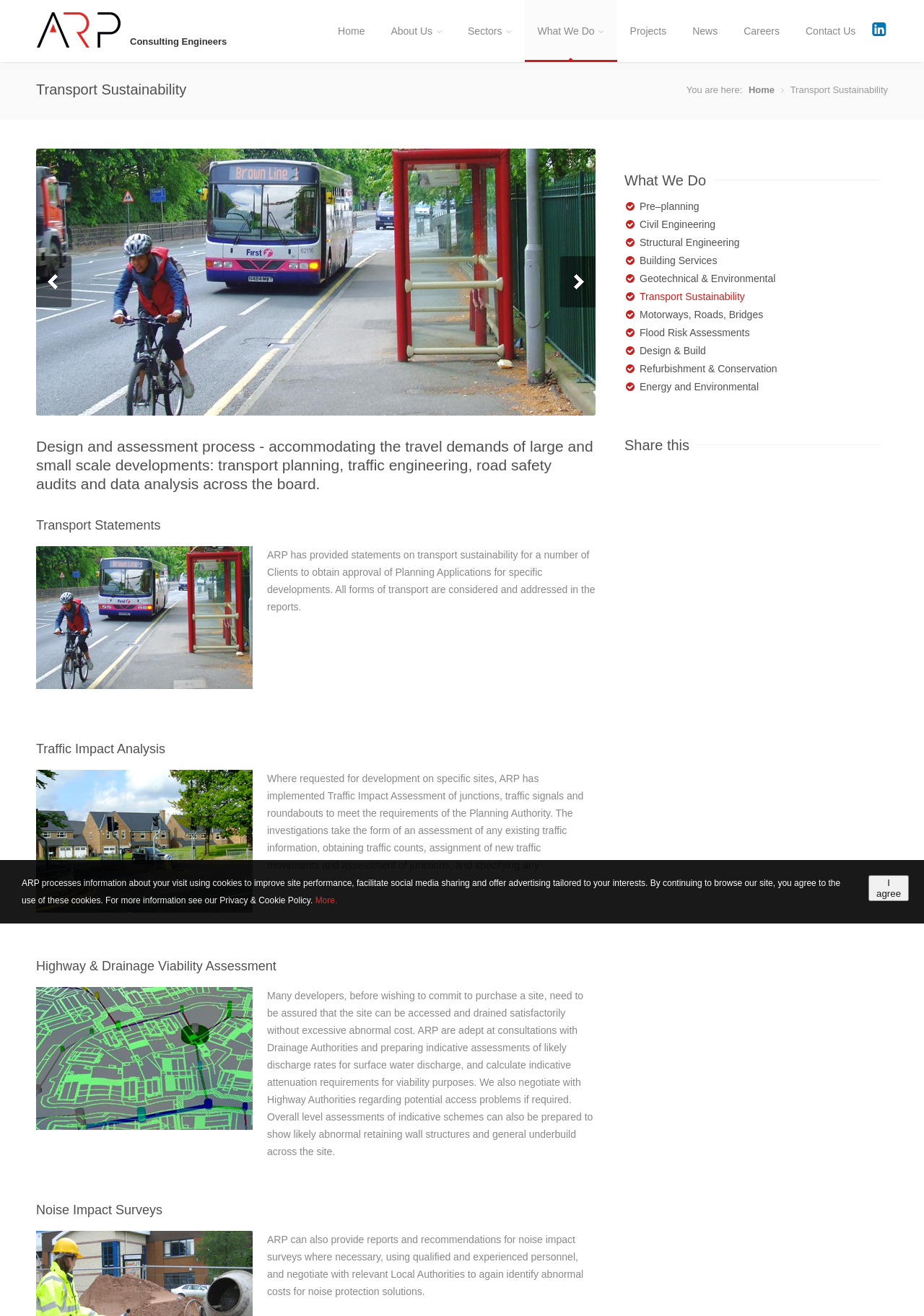Locate the bounding box coordinates of the segment that needs to be clicked to meet this instruction: "View 'What We Do'".

[0.568, 0.0, 0.668, 0.047]